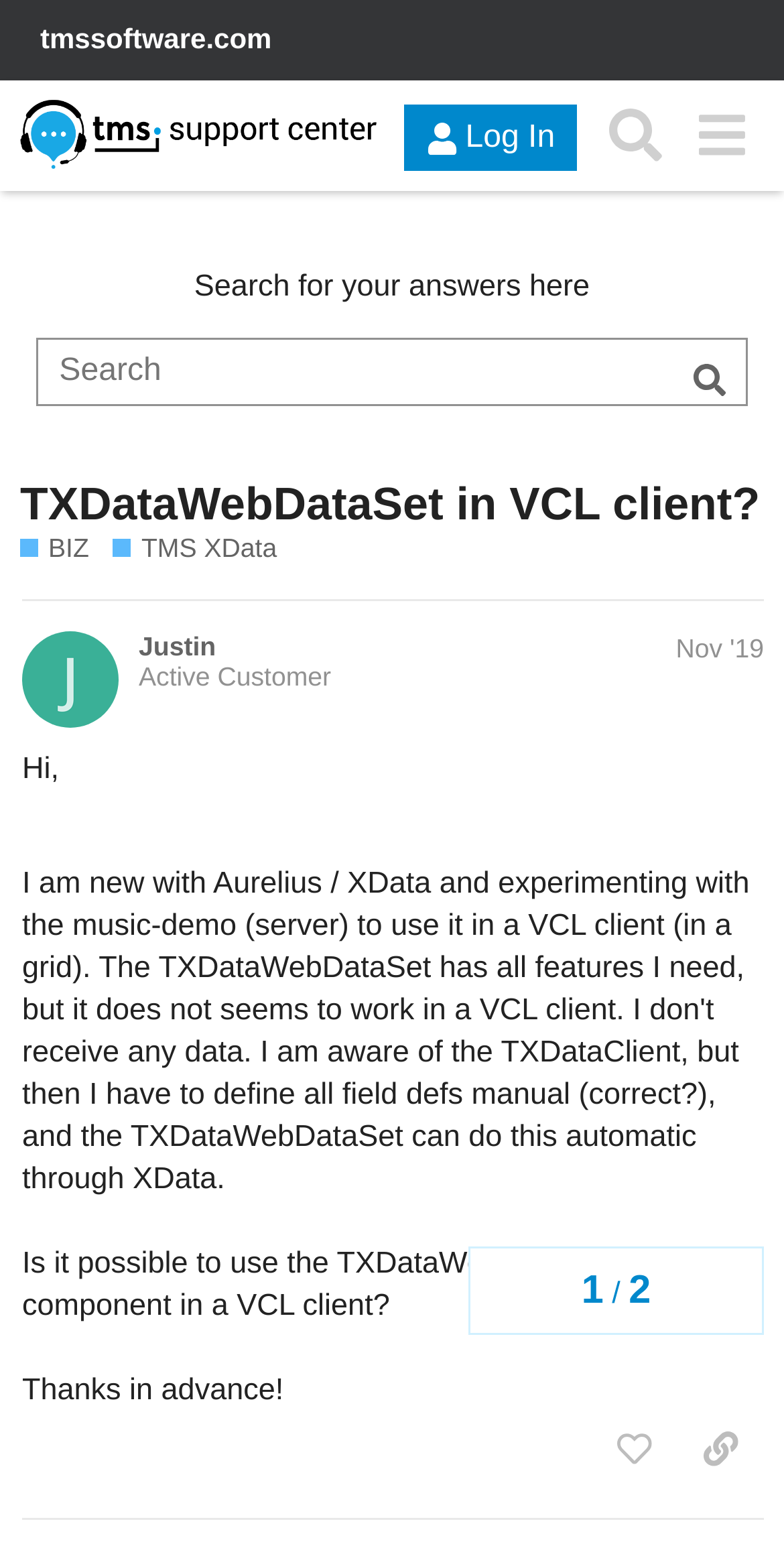Please find the bounding box coordinates in the format (top-left x, top-left y, bottom-right x, bottom-right y) for the given element description. Ensure the coordinates are floating point numbers between 0 and 1. Description: TXDataWebDataSet in VCL client?

[0.026, 0.308, 0.969, 0.342]